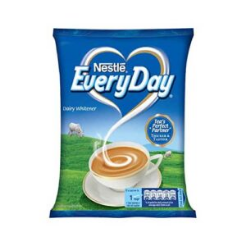What is the product used for?
From the image, respond with a single word or phrase.

Enriching taste